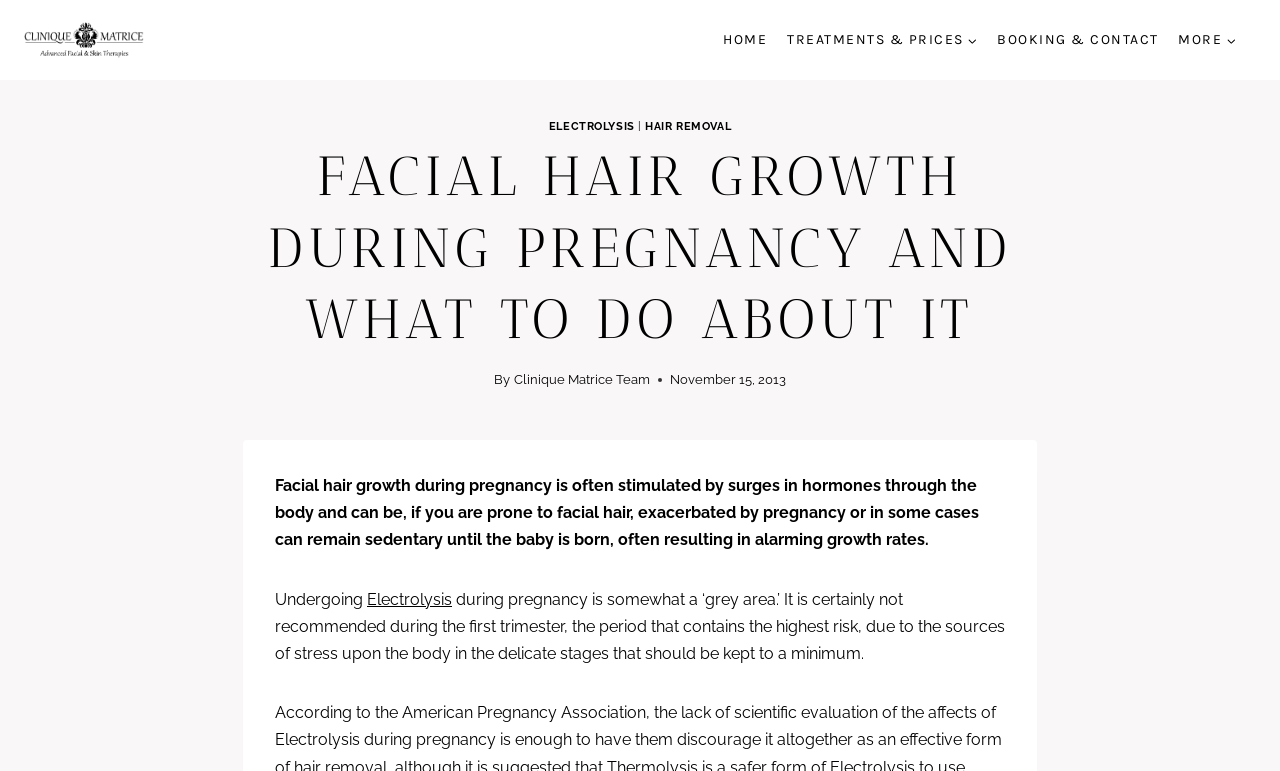What is the topic of the article?
Look at the image and answer the question with a single word or phrase.

Facial hair growth during pregnancy